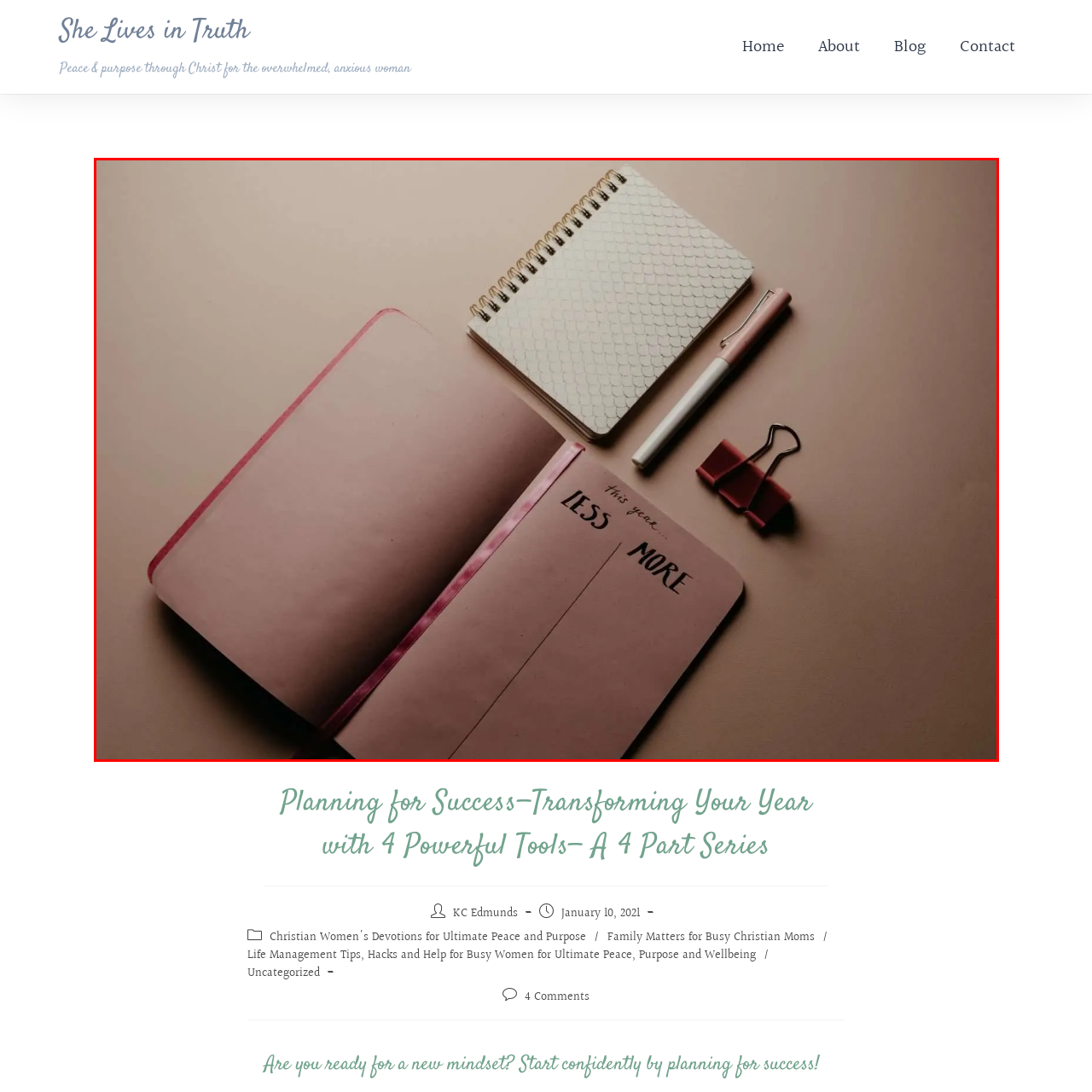What is the color of the gel pen?
Study the area inside the red bounding box in the image and answer the question in detail.

The caption describes the writing instrument as a 'sleek white gel pen', which implies that the gel pen is white in color.